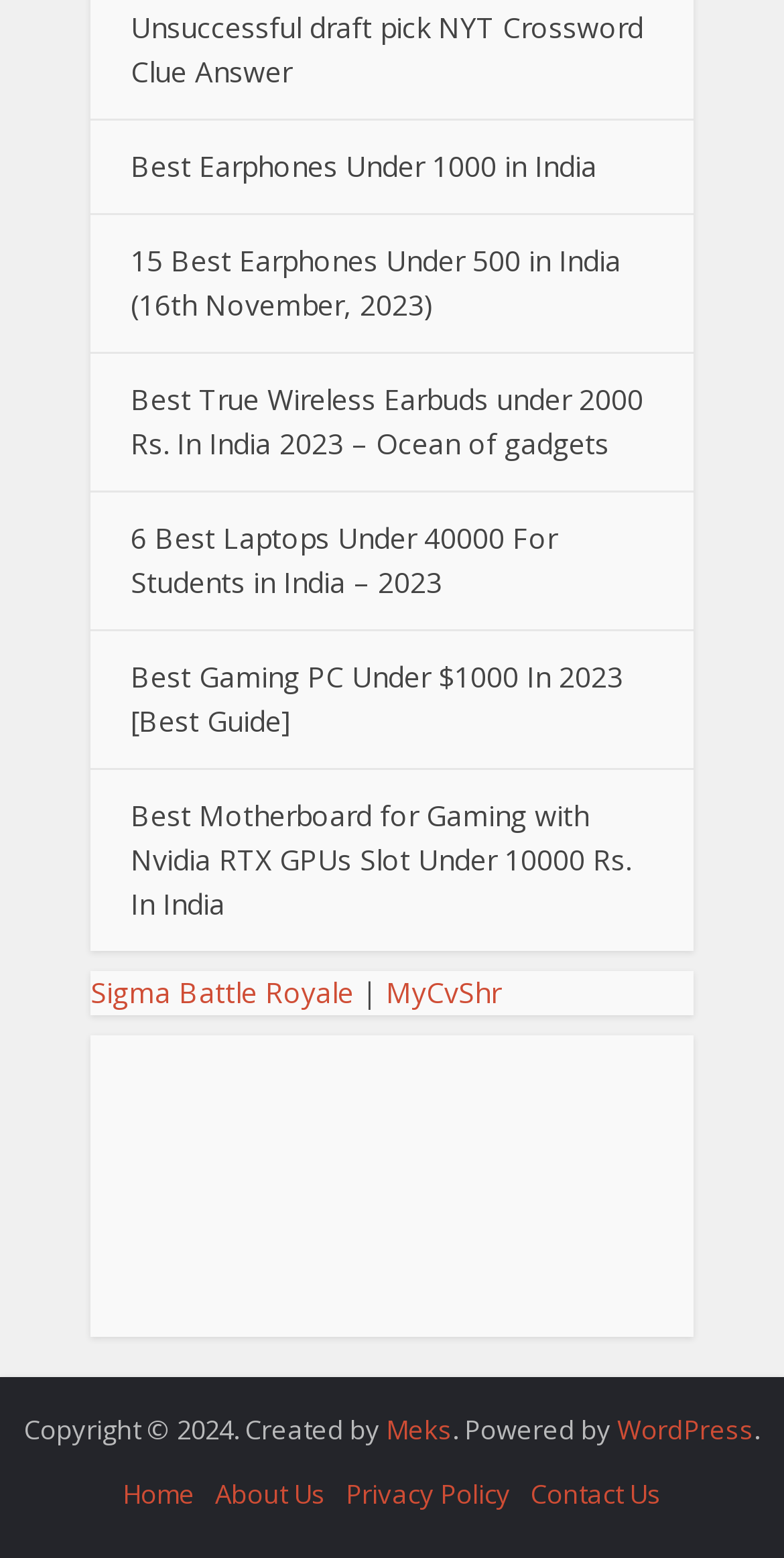Please determine the bounding box coordinates of the element to click in order to execute the following instruction: "Go to the home page". The coordinates should be four float numbers between 0 and 1, specified as [left, top, right, bottom].

[0.156, 0.947, 0.249, 0.97]